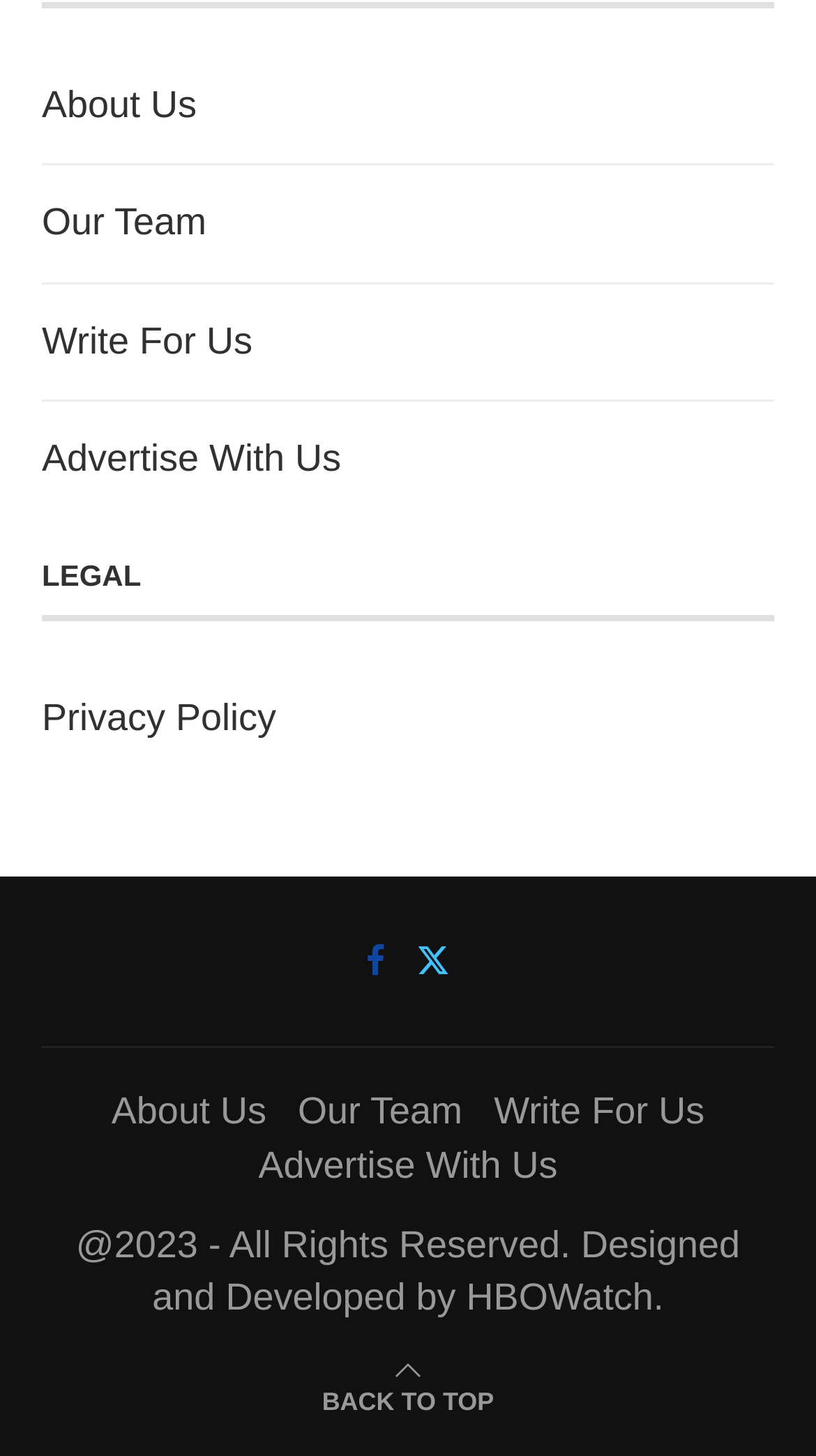Please identify the bounding box coordinates of the area that needs to be clicked to fulfill the following instruction: "go to top of the page."

[0.395, 0.945, 0.605, 0.974]